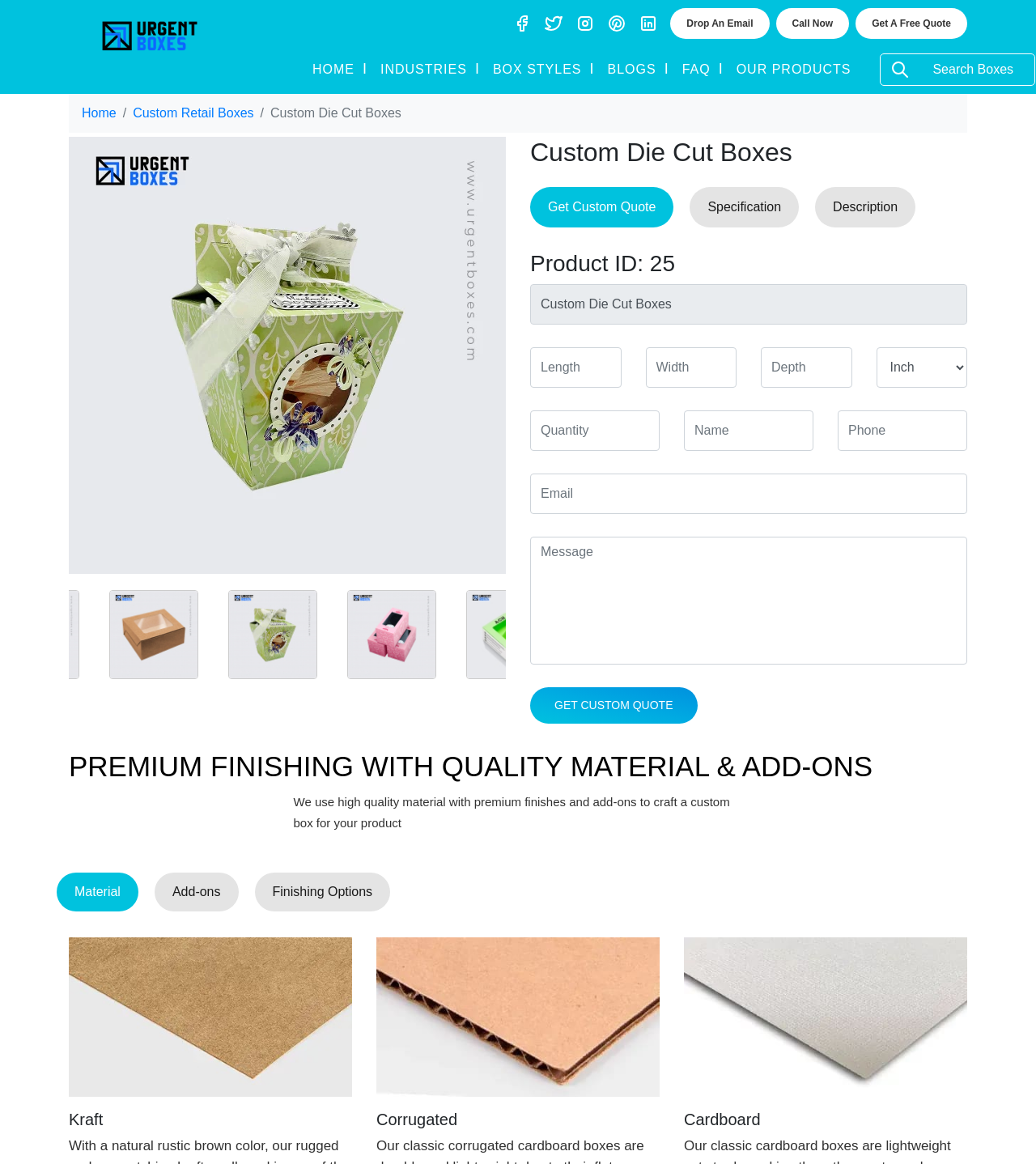Pinpoint the bounding box coordinates of the clickable area necessary to execute the following instruction: "Search for boxes in the search bar". The coordinates should be given as four float numbers between 0 and 1, namely [left, top, right, bottom].

[0.891, 0.047, 0.995, 0.073]